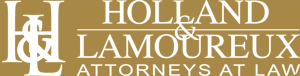Based on the visual content of the image, answer the question thoroughly: What type of cases does the firm specialize in?

The caption suggests that the firm’s commitment to providing experienced legal counsel, particularly focusing on cases related to bicycle and pedestrian accidents, which indicates that the firm specializes in these types of cases.